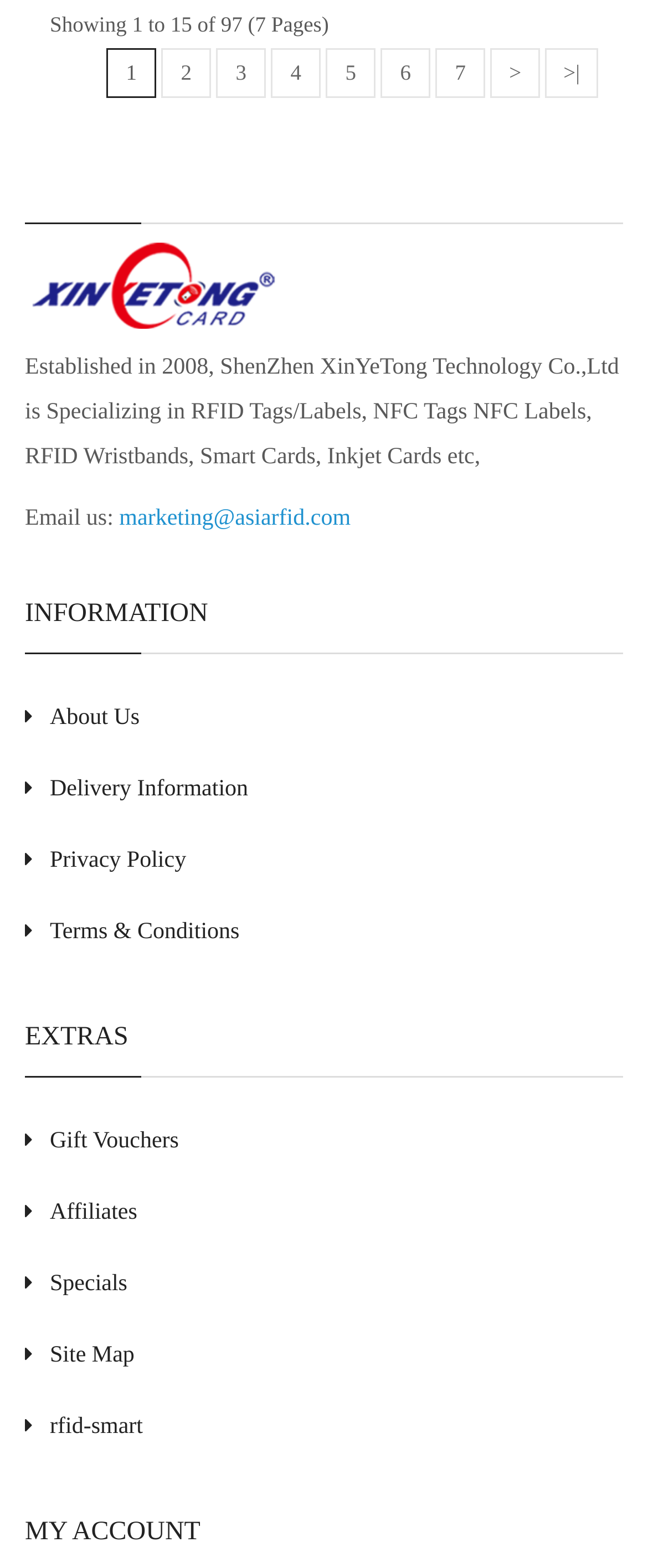Answer briefly with one word or phrase:
How many pages of products are there?

7